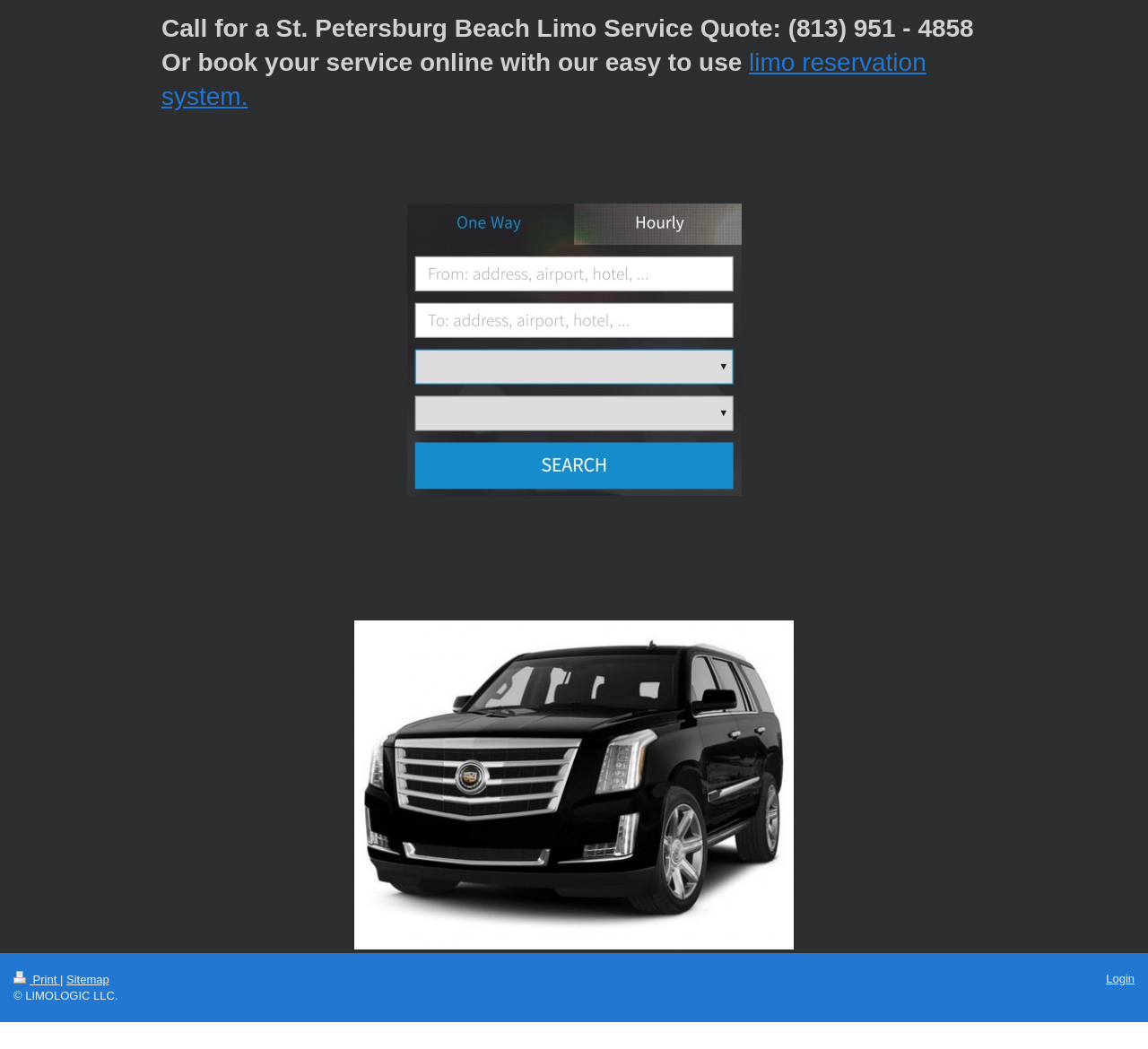What is the copyright information at the bottom of the webpage?
Answer with a single word or phrase, using the screenshot for reference.

© LIMOLOGIC LLC.